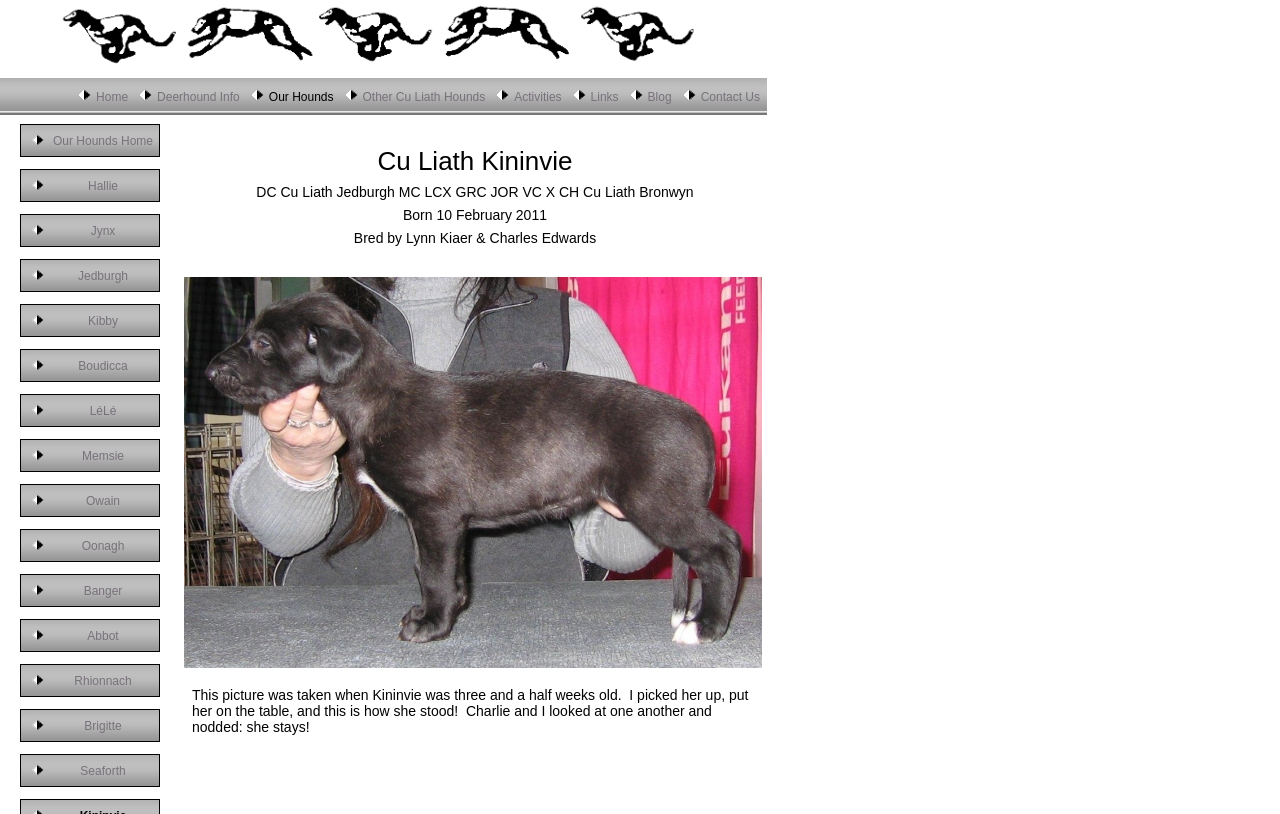Use a single word or phrase to respond to the question:
What is the main topic of this webpage?

Deerhound